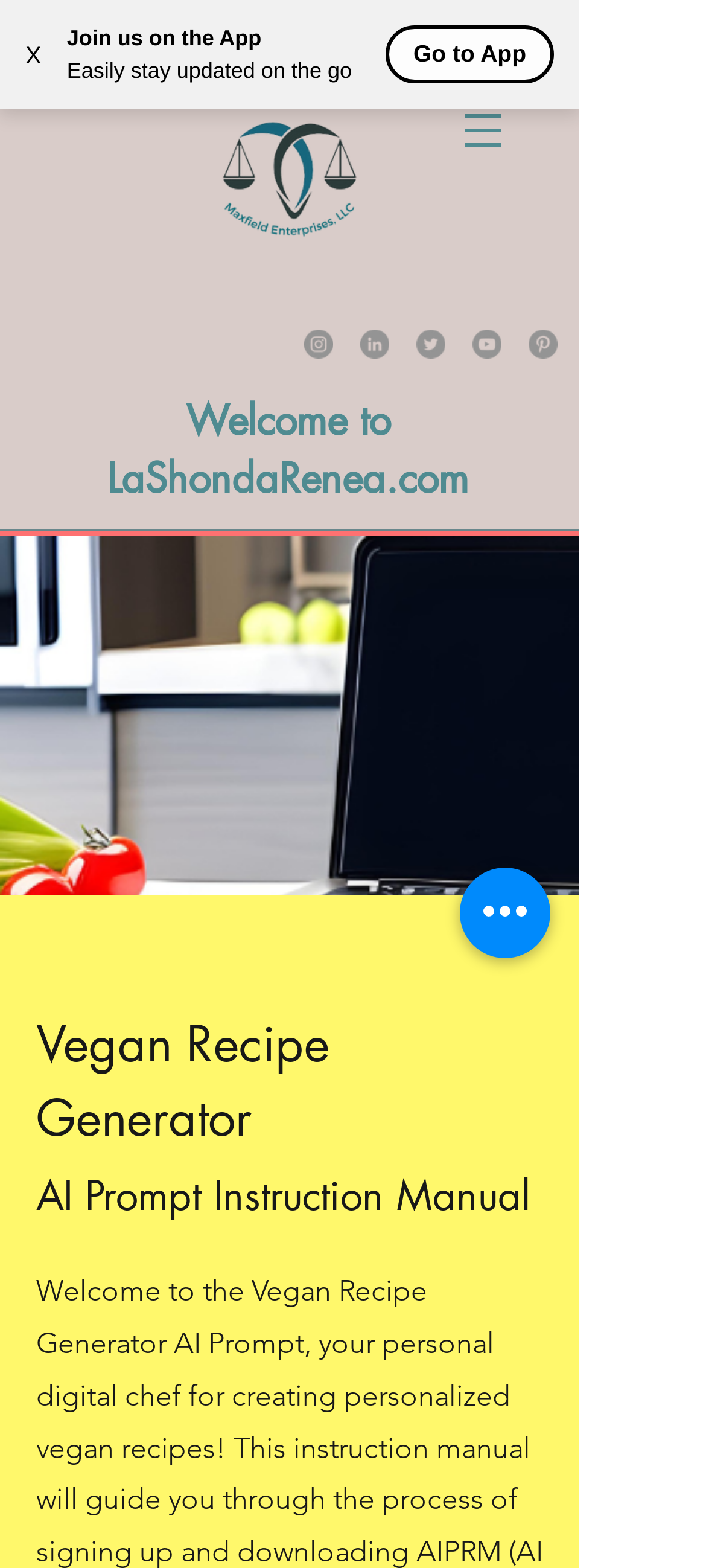Provide the bounding box coordinates in the format (top-left x, top-left y, bottom-right x, bottom-right y). All values are floating point numbers between 0 and 1. Determine the bounding box coordinate of the UI element described as: aria-label="Quick actions"

[0.651, 0.553, 0.779, 0.611]